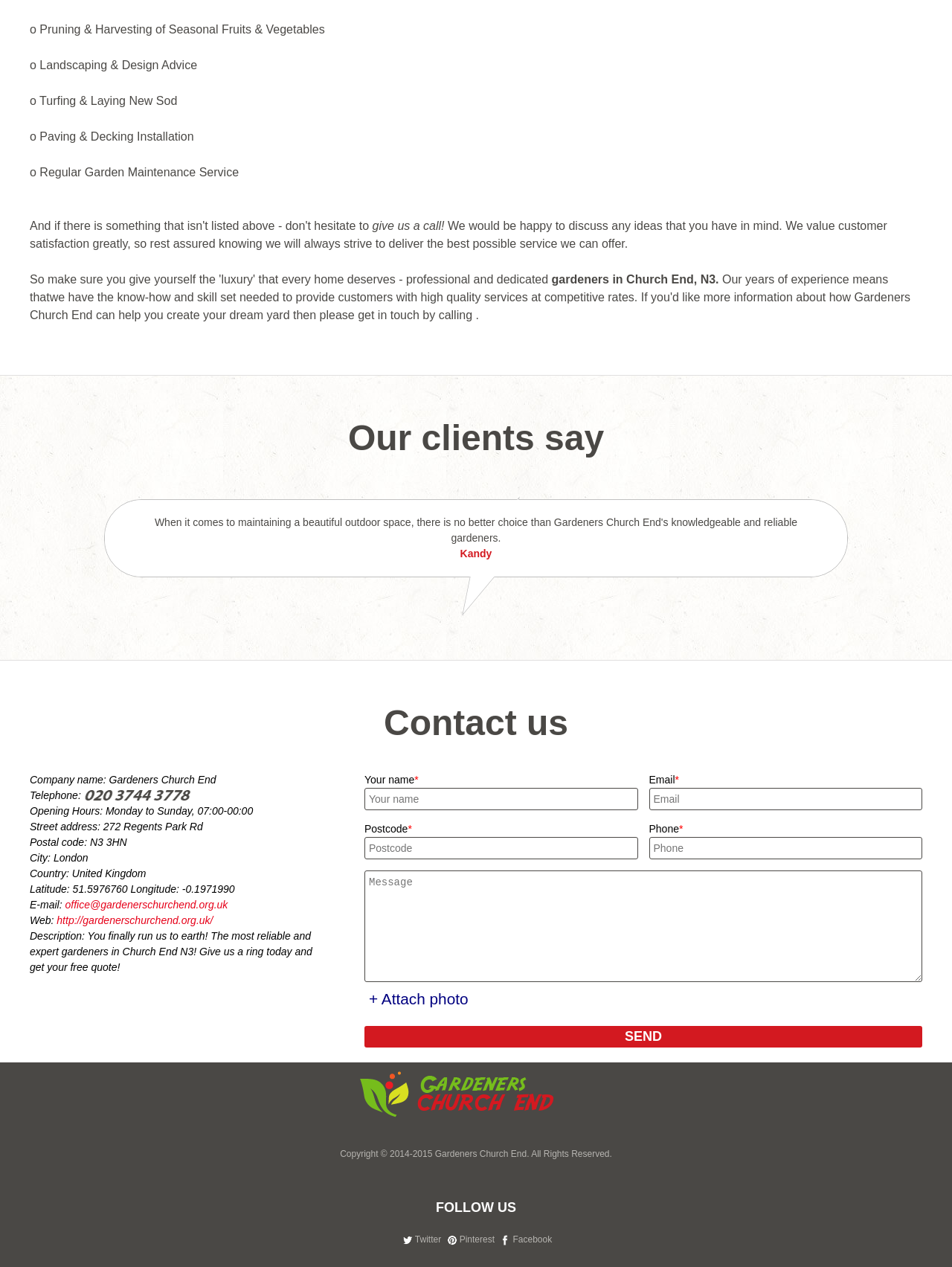What is the email address?
Answer the question with a detailed and thorough explanation.

I found the email address by looking at the 'E-mail:' label and its corresponding link 'office@gardenerschurchend.org.uk'.